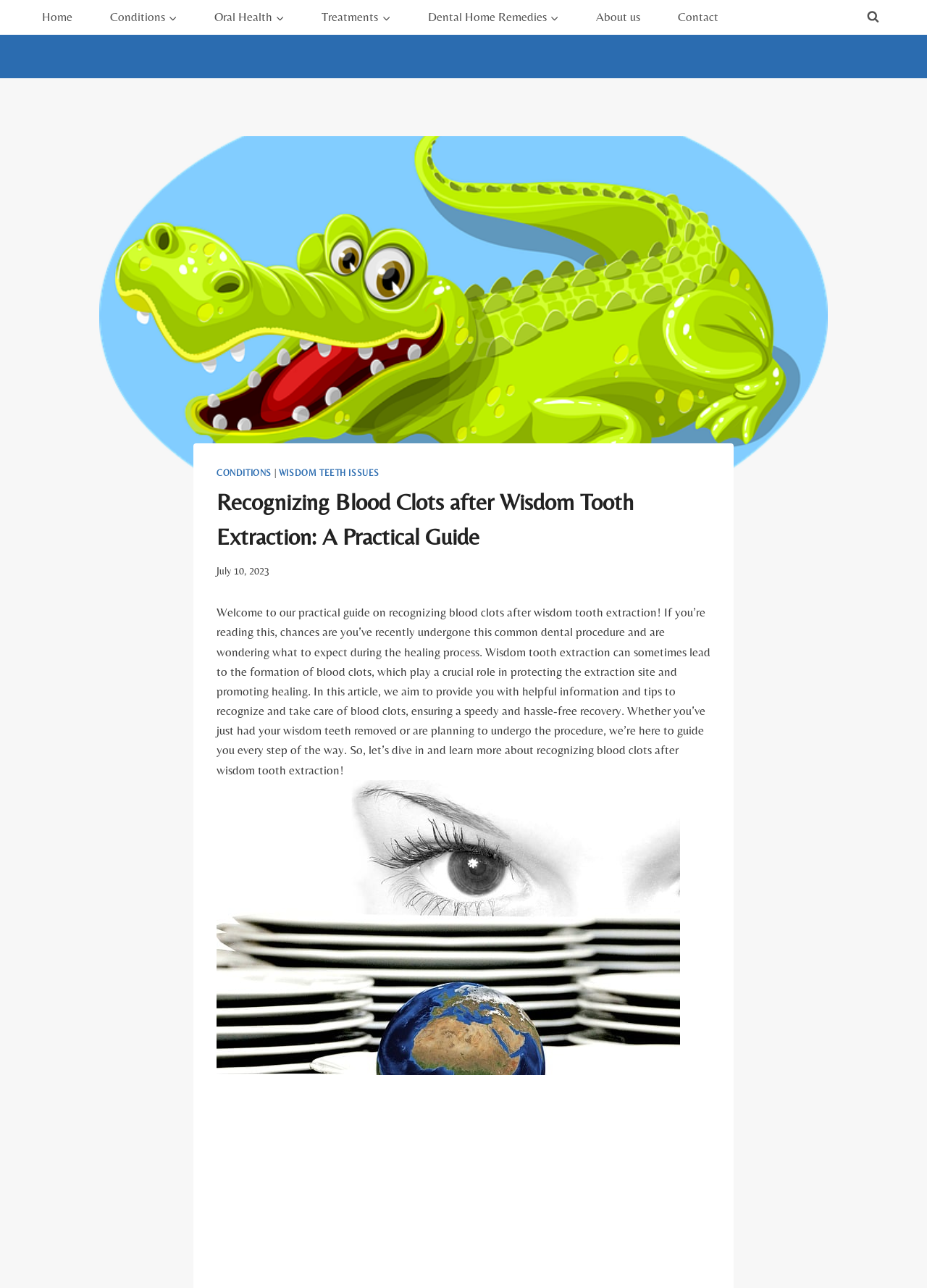When was the article published?
Based on the image, answer the question in a detailed manner.

The publication date of the article is mentioned in the time element, which is located below the header section. The exact date is July 10, 2023, as indicated by the StaticText element with the text 'July 10, 2023'.